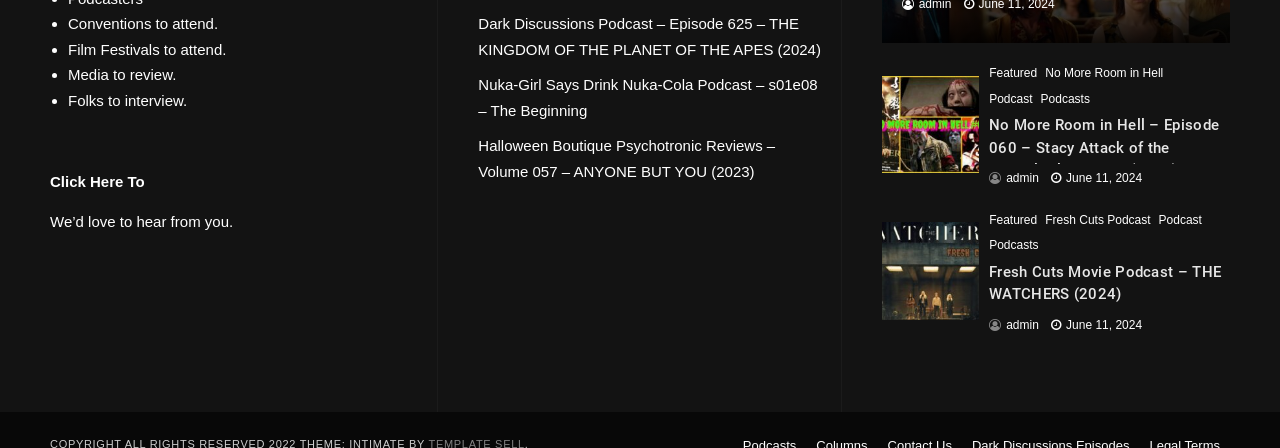Please identify the bounding box coordinates of the region to click in order to complete the given instruction: "Check out the Fresh Cuts Movie Podcast". The coordinates should be four float numbers between 0 and 1, i.e., [left, top, right, bottom].

[0.773, 0.519, 0.955, 0.619]